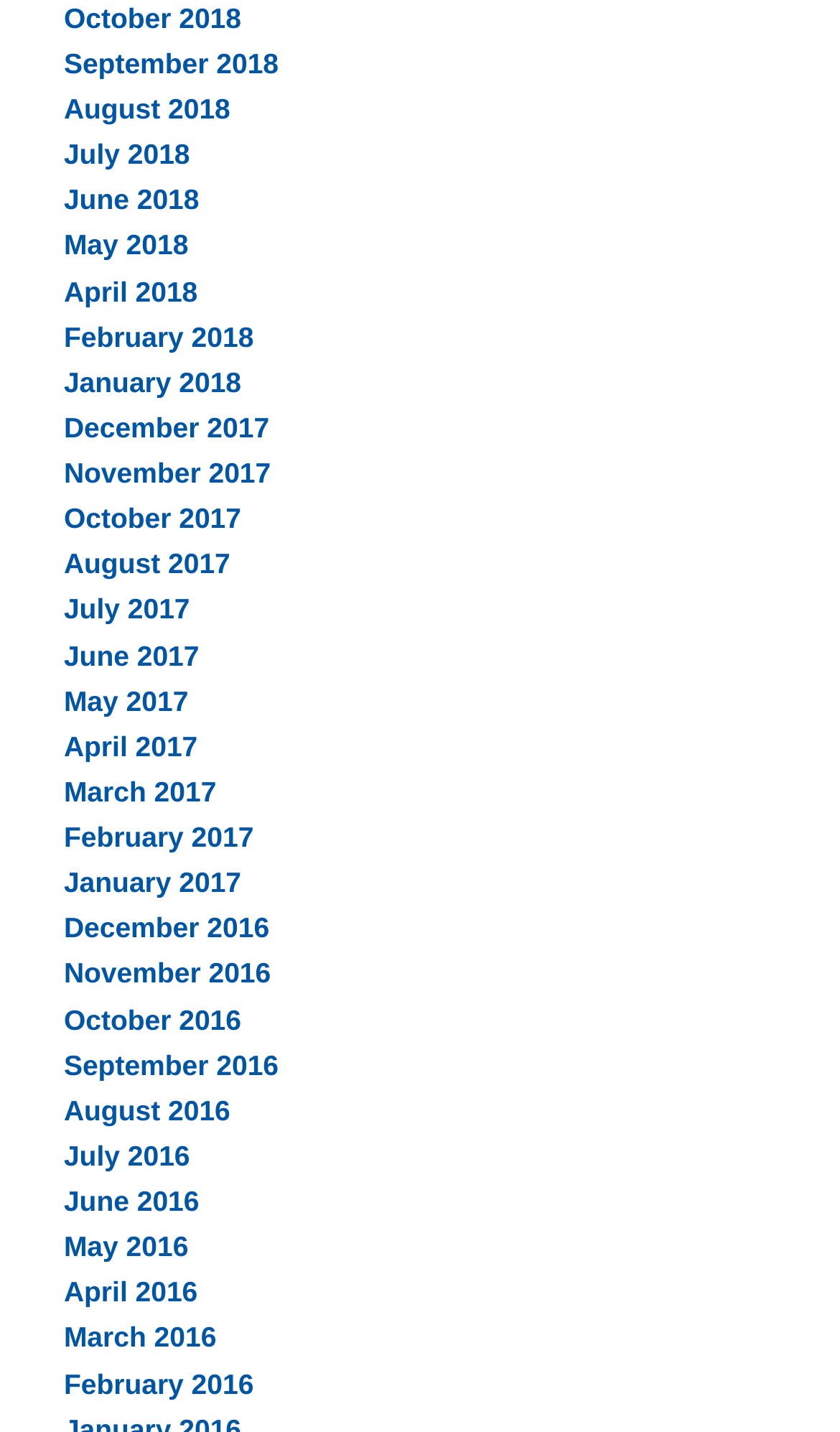Please locate the clickable area by providing the bounding box coordinates to follow this instruction: "view July 2018".

[0.076, 0.097, 0.226, 0.119]